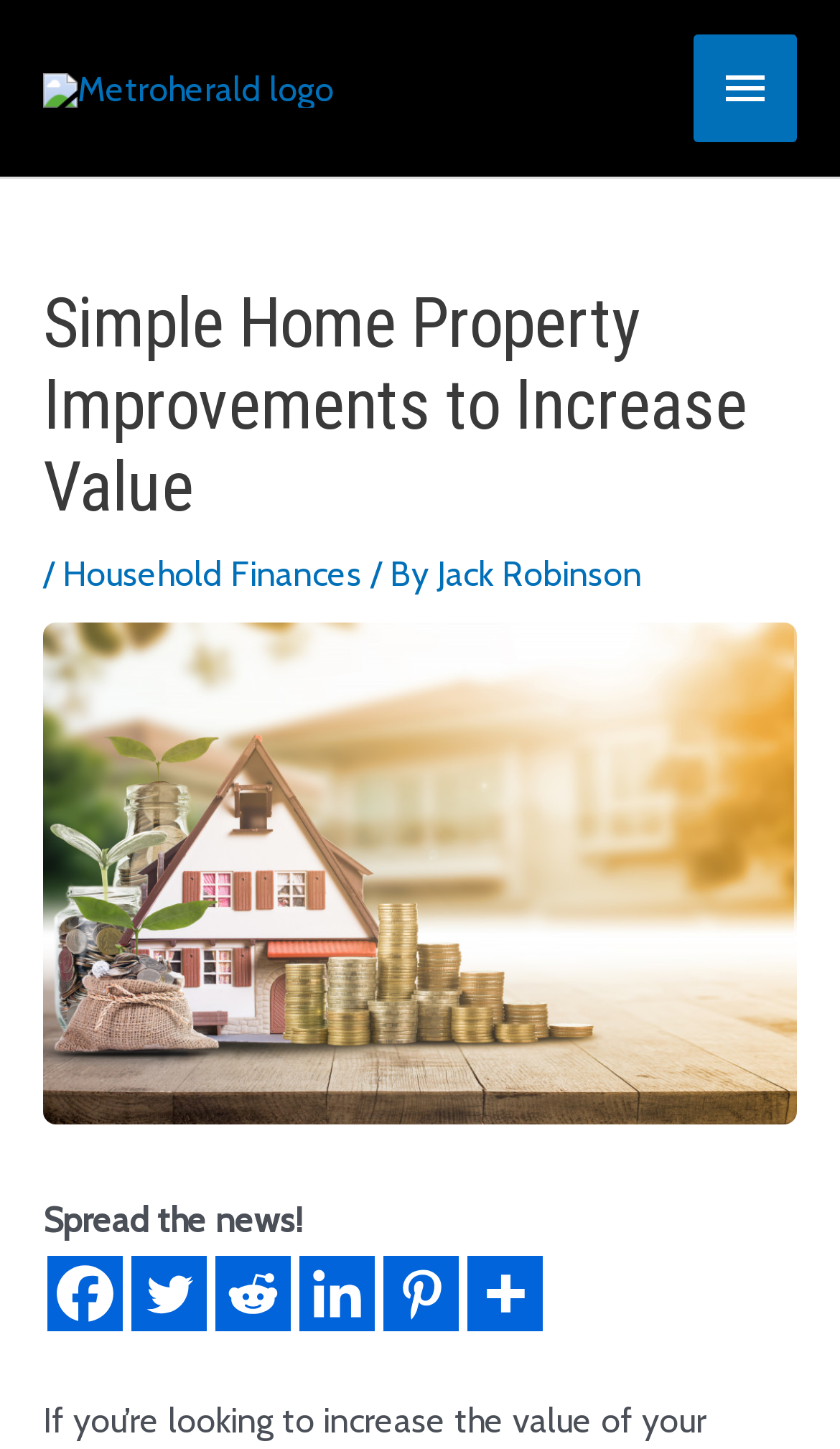Create a detailed narrative describing the layout and content of the webpage.

The webpage is about increasing home property value with simple improvements. At the top left, there is a Metro Herald logo, which is an image linked to the website's main page. Next to the logo, there is a main menu button that, when expanded, reveals a menu with various options.

Below the logo and menu button, there is a header section that spans the entire width of the page. The header contains a heading that reads "Simple Home Property Improvements to Increase Value" and is followed by a breadcrumb trail indicating the article's category and author. The breadcrumb trail consists of a slash separator, a link to the "Household Finances" category, a "By" separator, and a link to the author, Jack Robinson.

Below the header, there is a large image related to increasing home value, which takes up most of the page's width. At the bottom of the page, there is a section with social media links, including Facebook, Twitter, Reddit, Linkedin, Pinterest, and More, allowing users to share the article on various platforms. The social media links are accompanied by a "Spread the news!" text.